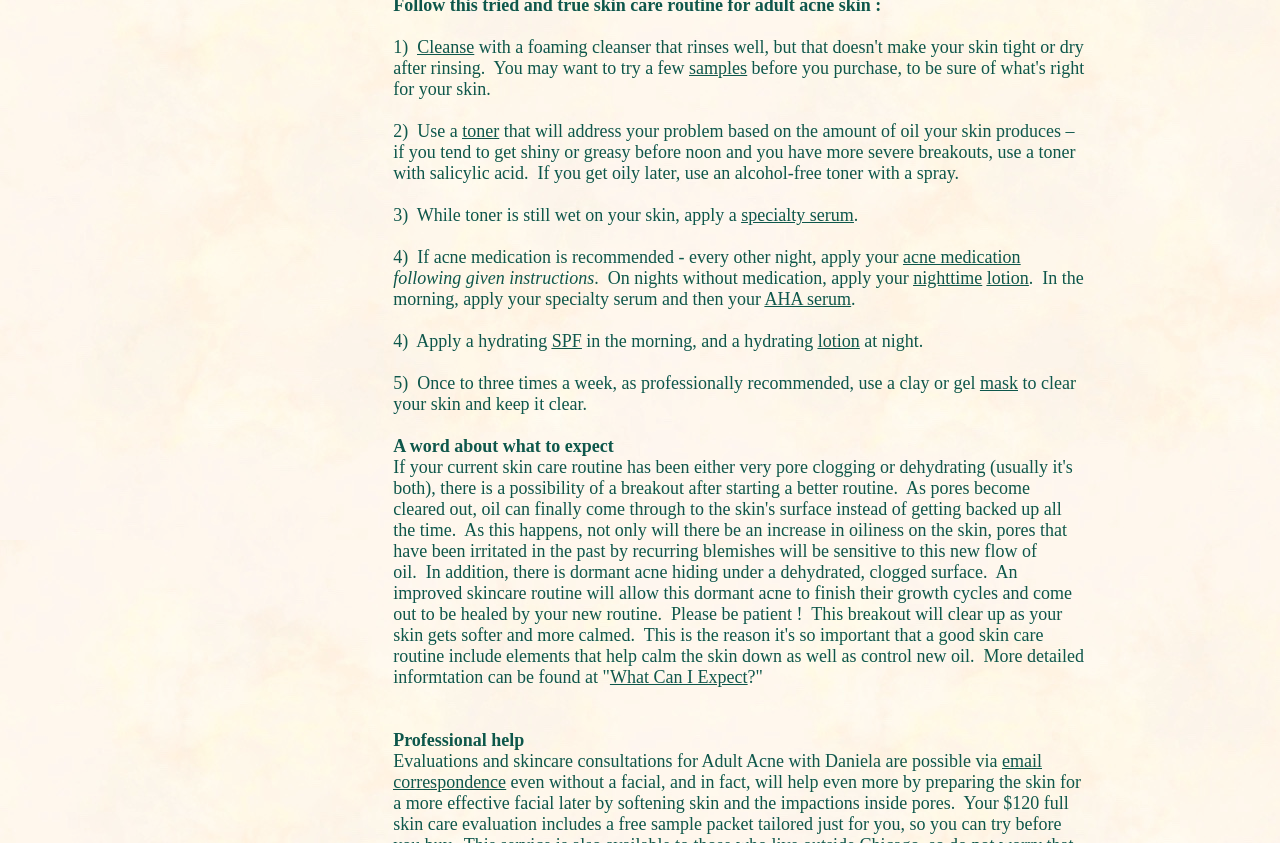Could you locate the bounding box coordinates for the section that should be clicked to accomplish this task: "Click on 'What Can I Expect'".

[0.477, 0.791, 0.584, 0.815]